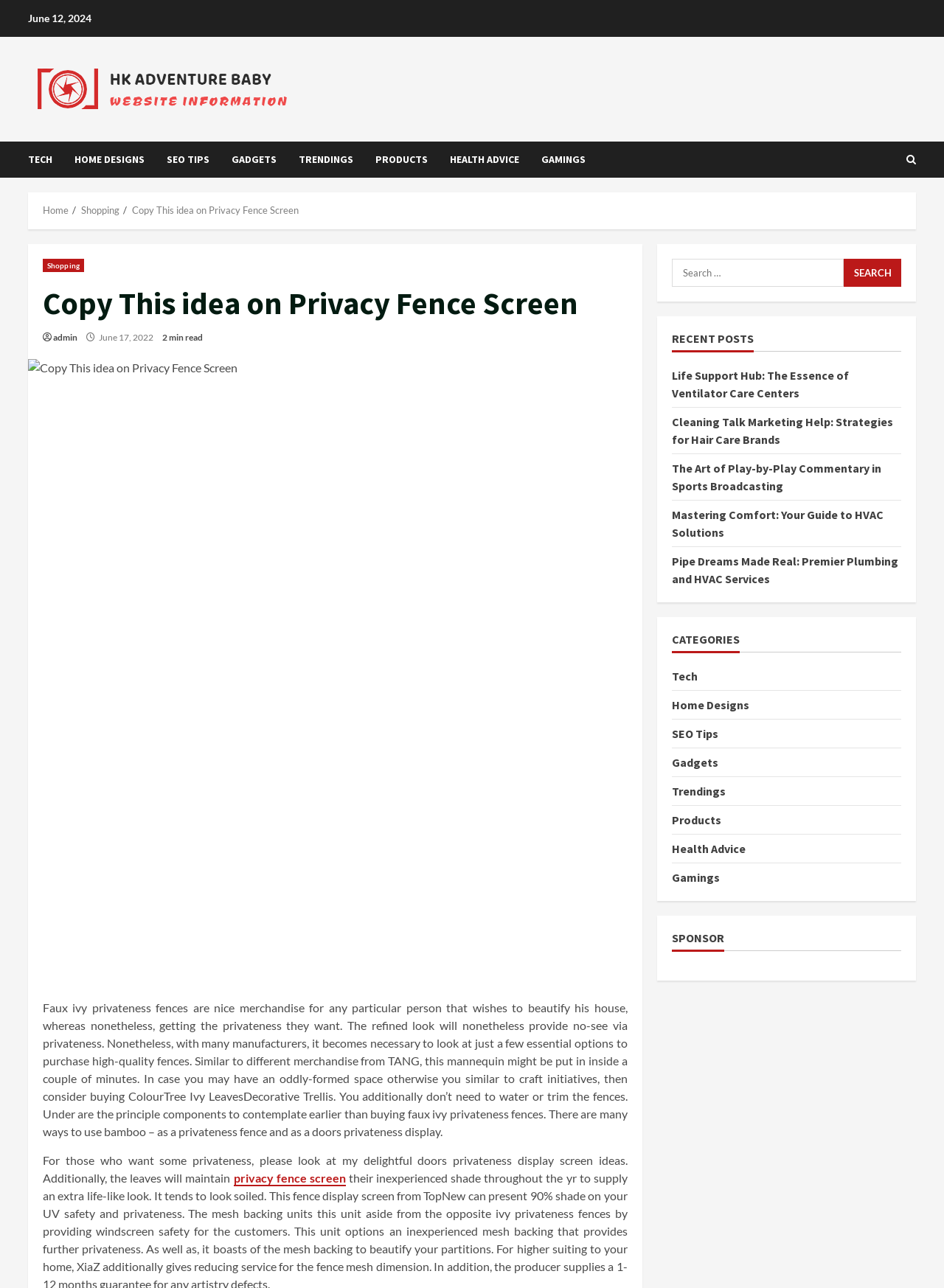Determine the bounding box coordinates of the region I should click to achieve the following instruction: "Click on the 'HK Adventure Baby' link". Ensure the bounding box coordinates are four float numbers between 0 and 1, i.e., [left, top, right, bottom].

[0.03, 0.062, 0.327, 0.073]